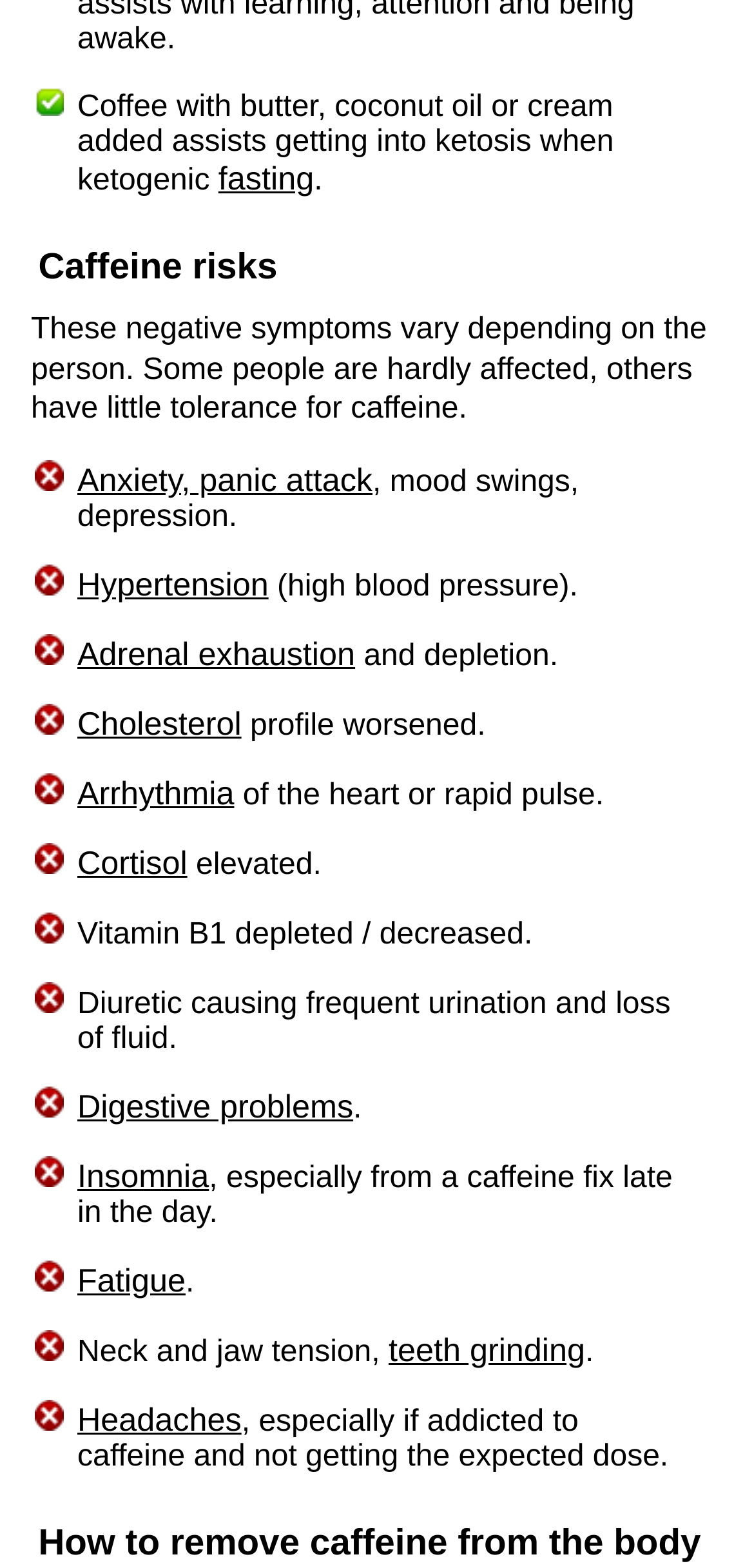Given the following UI element description: "Fatigue", find the bounding box coordinates in the webpage screenshot.

[0.103, 0.805, 0.246, 0.829]